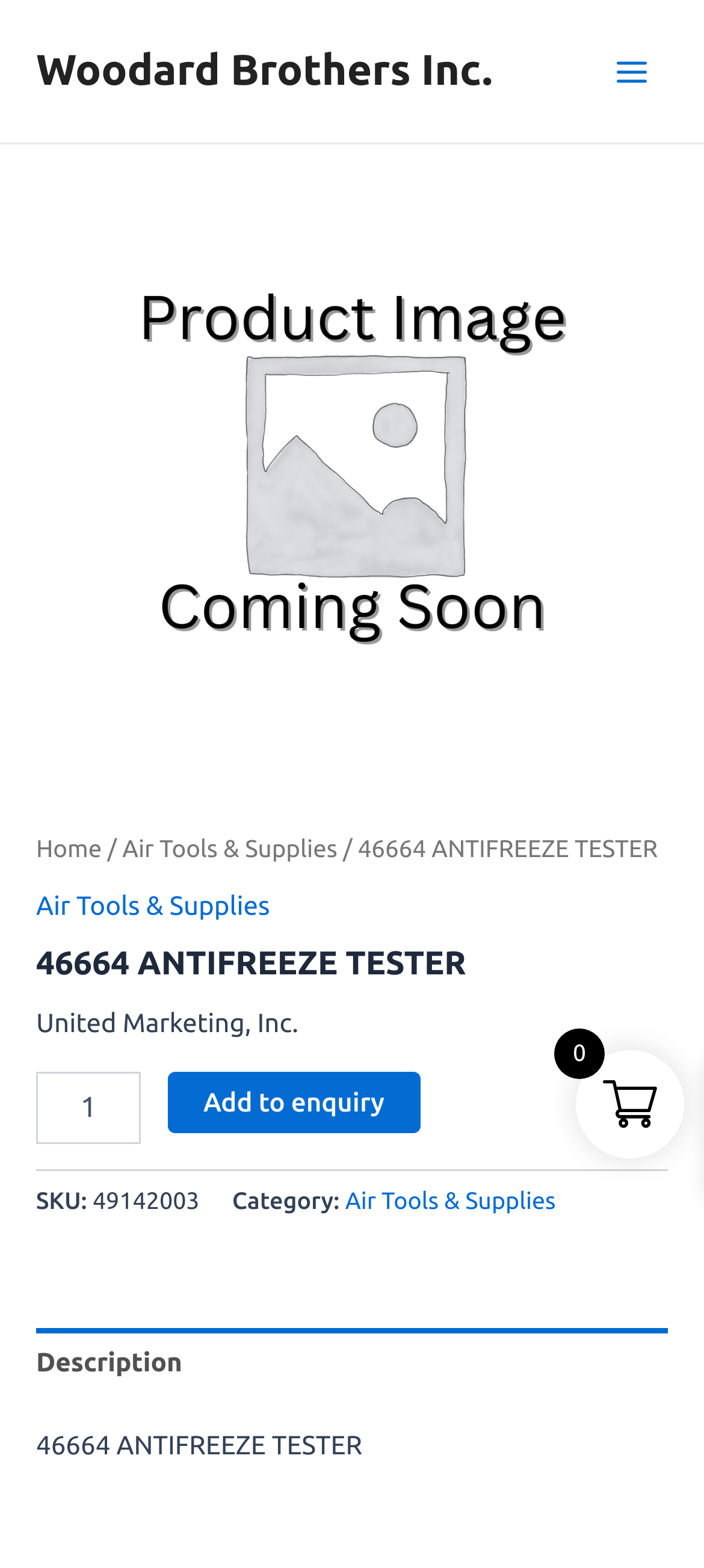What is the principal heading displayed on the webpage?

46664 ANTIFREEZE TESTER